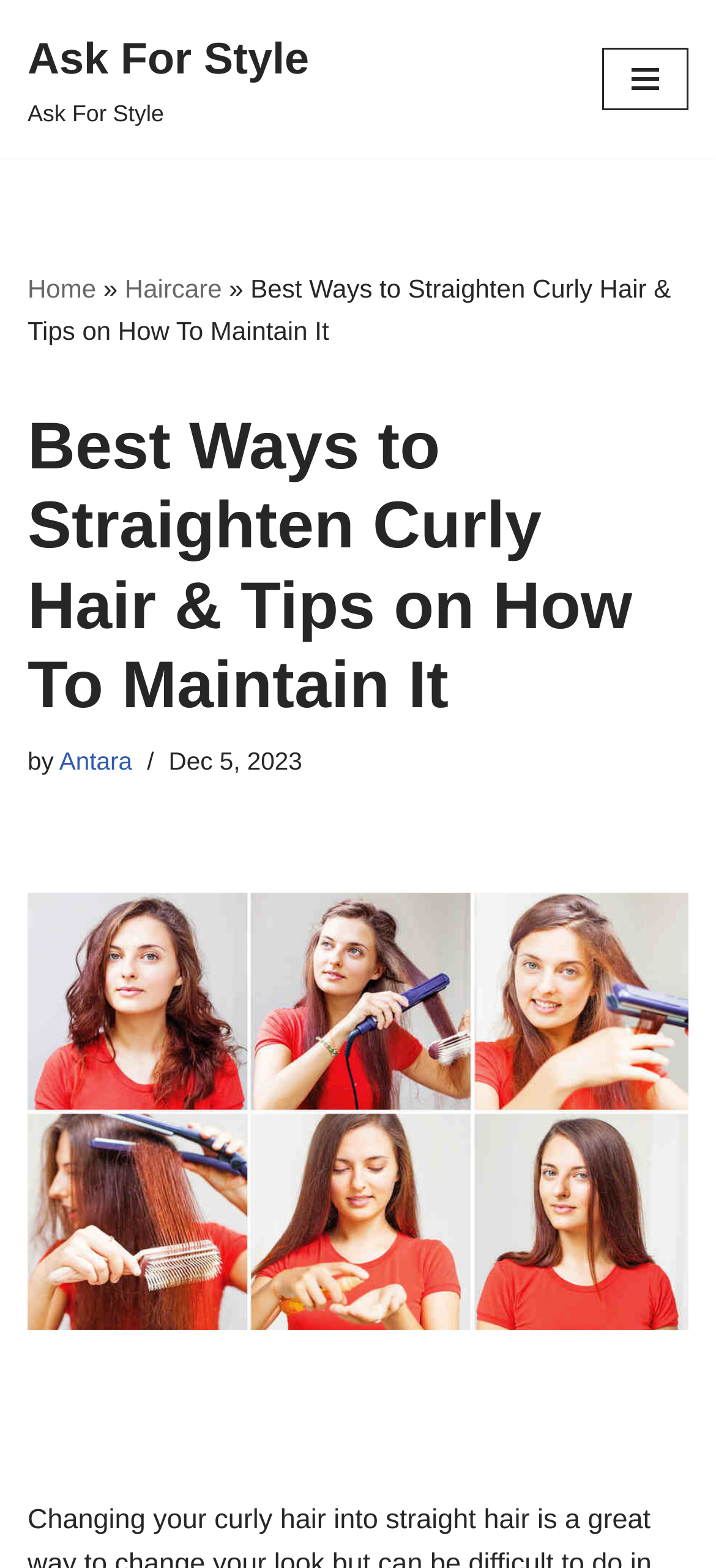Respond with a single word or phrase for the following question: 
What is the main topic of the current webpage?

Straightening Curly Hair